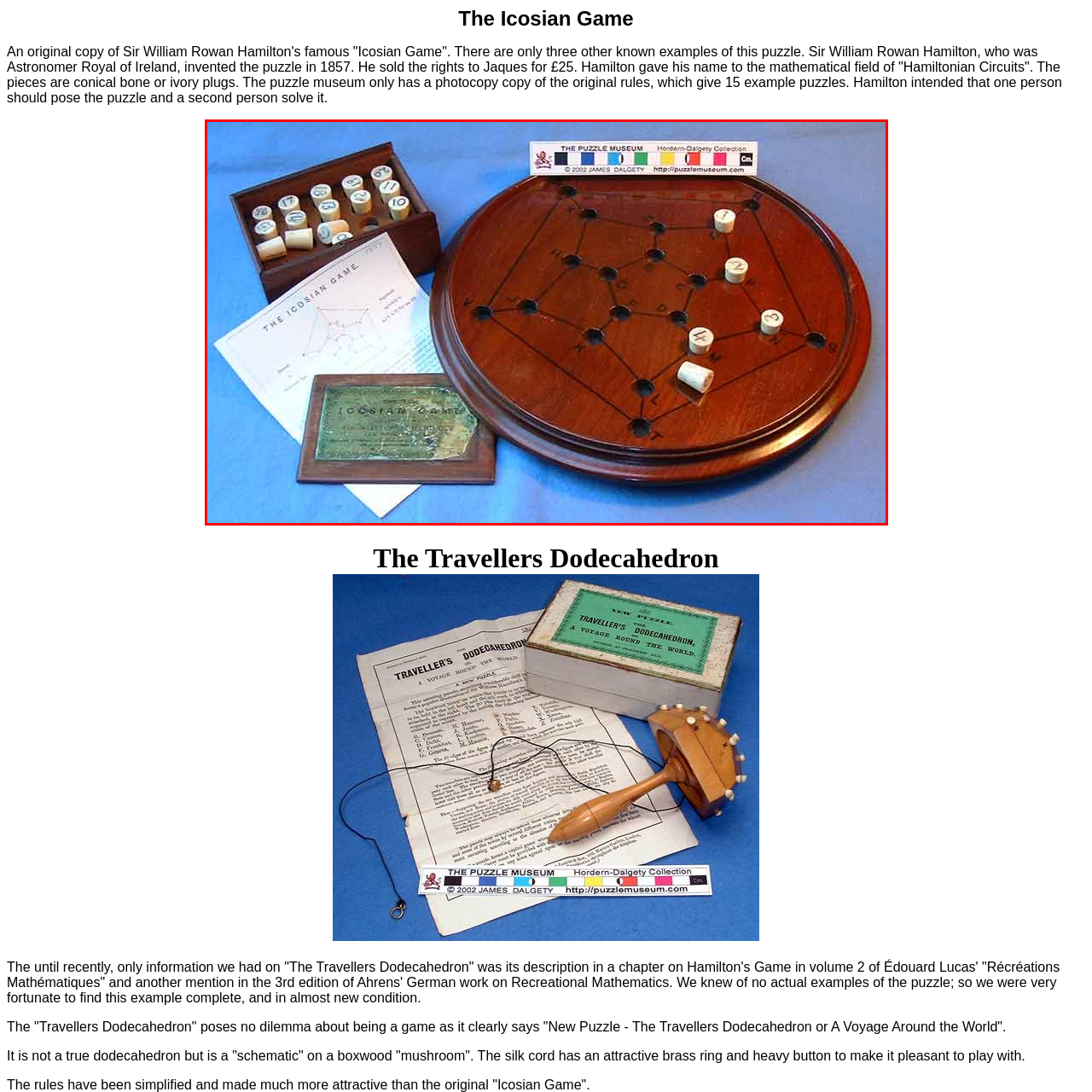Examine the contents within the red bounding box and respond with a single word or phrase: What material are the plugs made of?

Bone or ivory